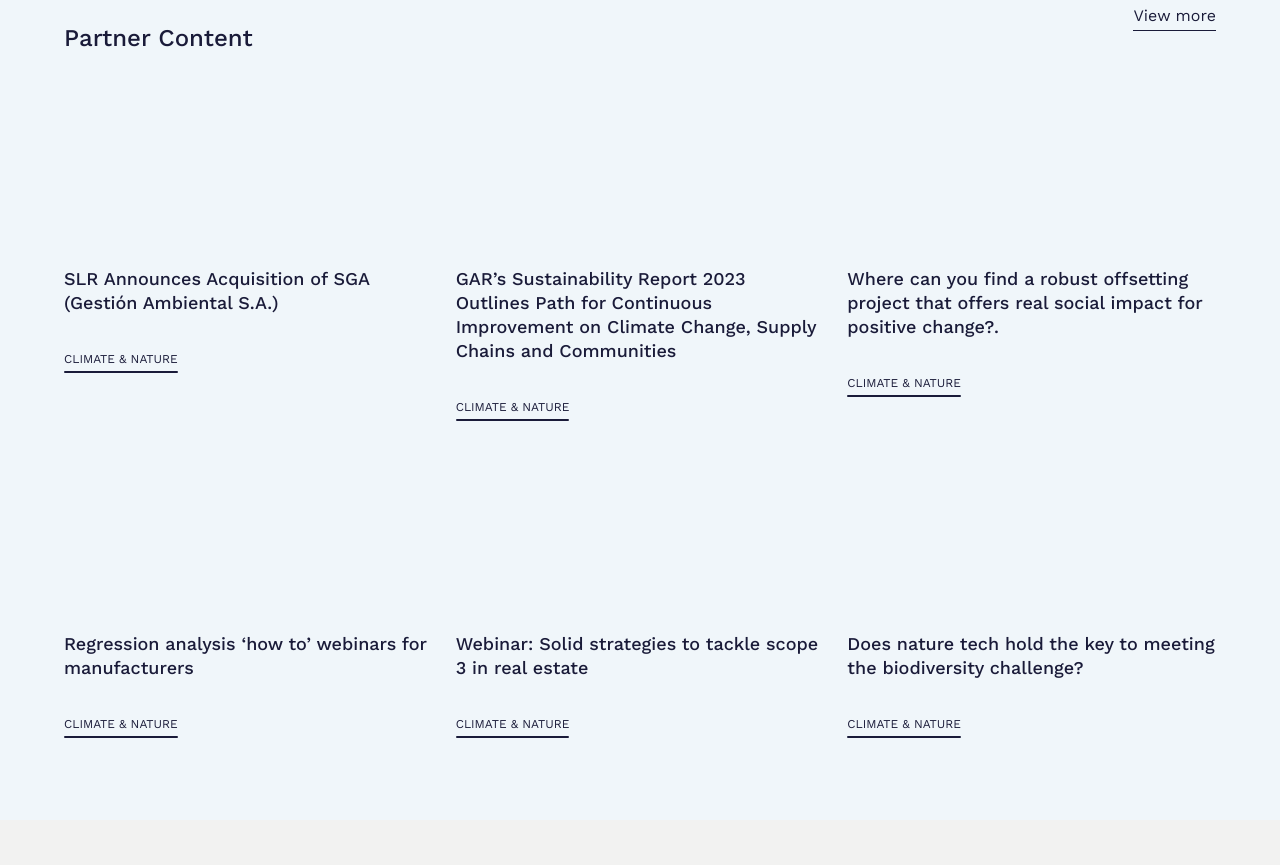Please specify the bounding box coordinates for the clickable region that will help you carry out the instruction: "View more partner content".

[0.886, 0.007, 0.95, 0.035]